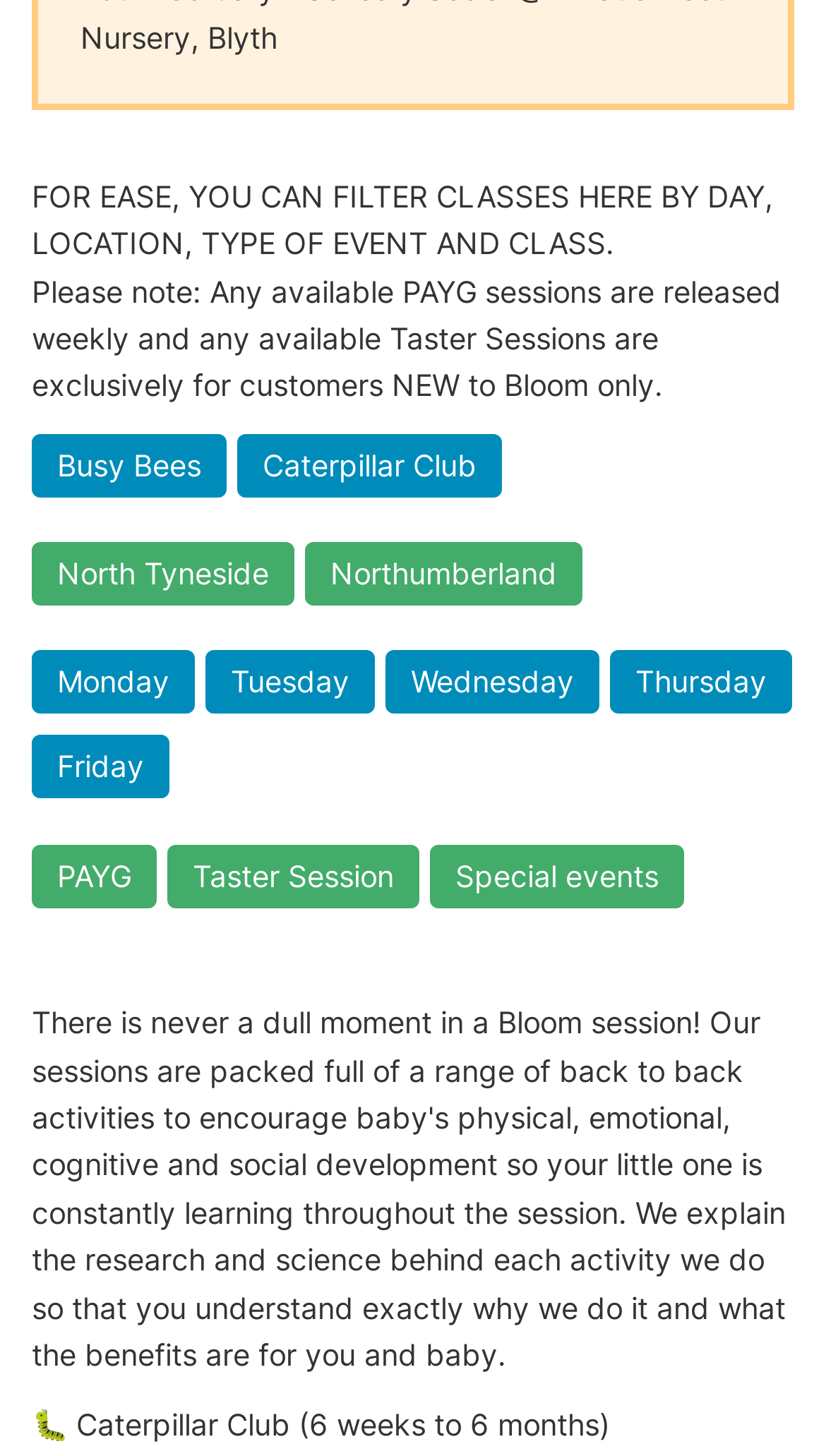Indicate the bounding box coordinates of the element that needs to be clicked to satisfy the following instruction: "follow the twelfth link". The coordinates should be four float numbers between 0 and 1, i.e., [left, top, right, bottom].

None